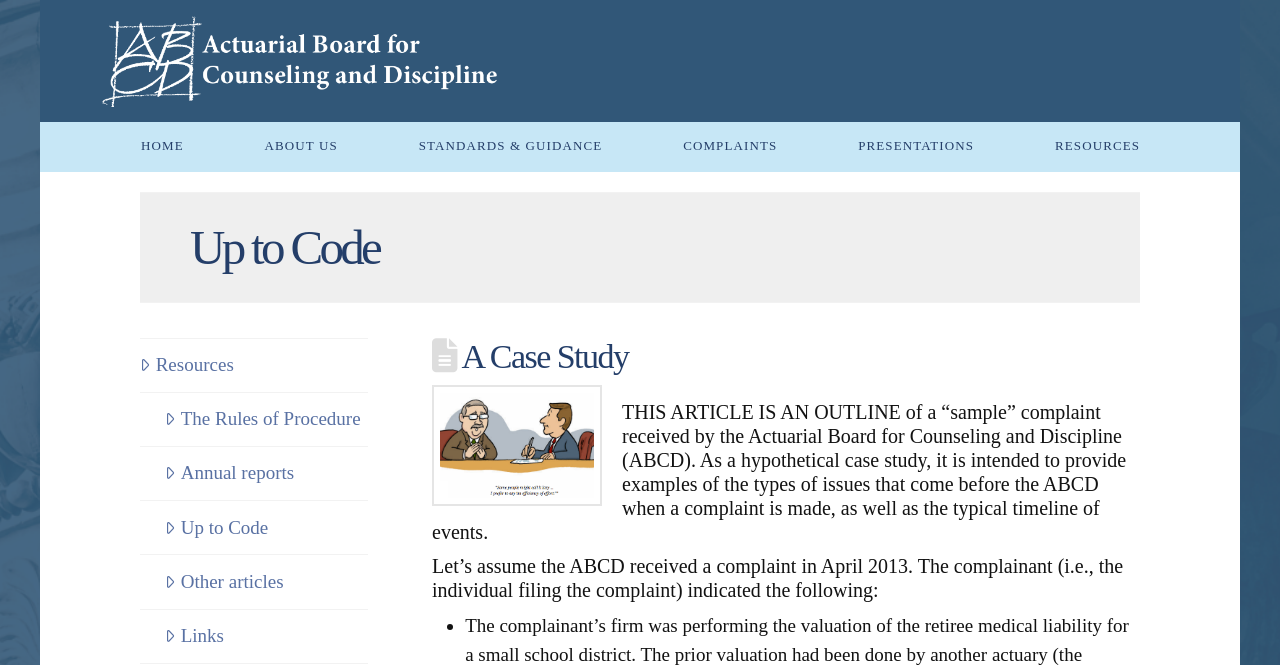Consider the image and give a detailed and elaborate answer to the question: 
What is the name of the organization?

I determined the answer by looking at the top-left corner of the webpage, where I found a link and an image with the same text, which is likely the logo and name of the organization.